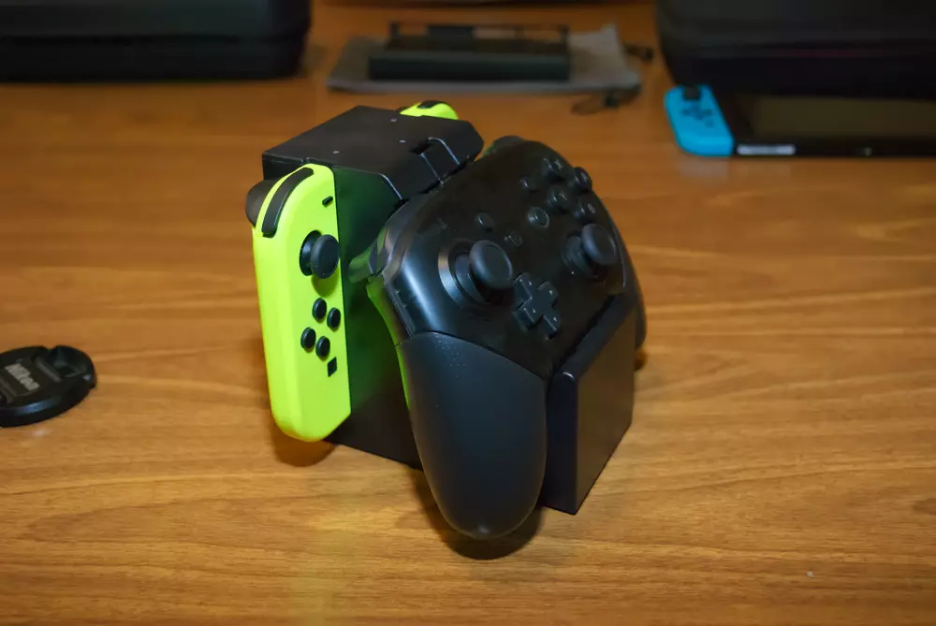Refer to the image and provide a thorough answer to this question:
What is the color of the additional Joy-Con in the background?

In the background of the image, additional Nintendo Switch accessories can be seen, including another Switch console and its distinctive blue Joy-Con, which suggests that the additional Joy-Con is blue in color.